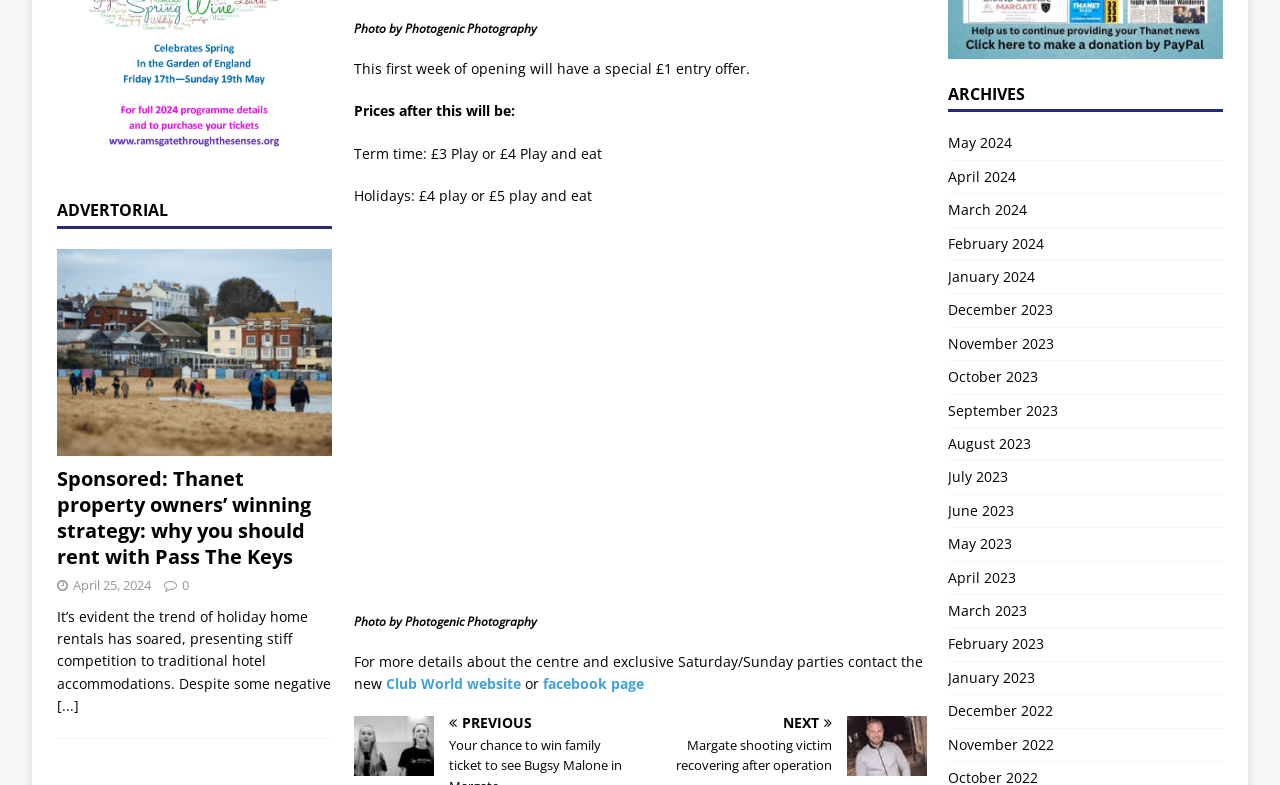Locate the bounding box coordinates of the region to be clicked to comply with the following instruction: "View 'ARCHIVES'". The coordinates must be four float numbers between 0 and 1, in the form [left, top, right, bottom].

[0.74, 0.107, 0.955, 0.143]